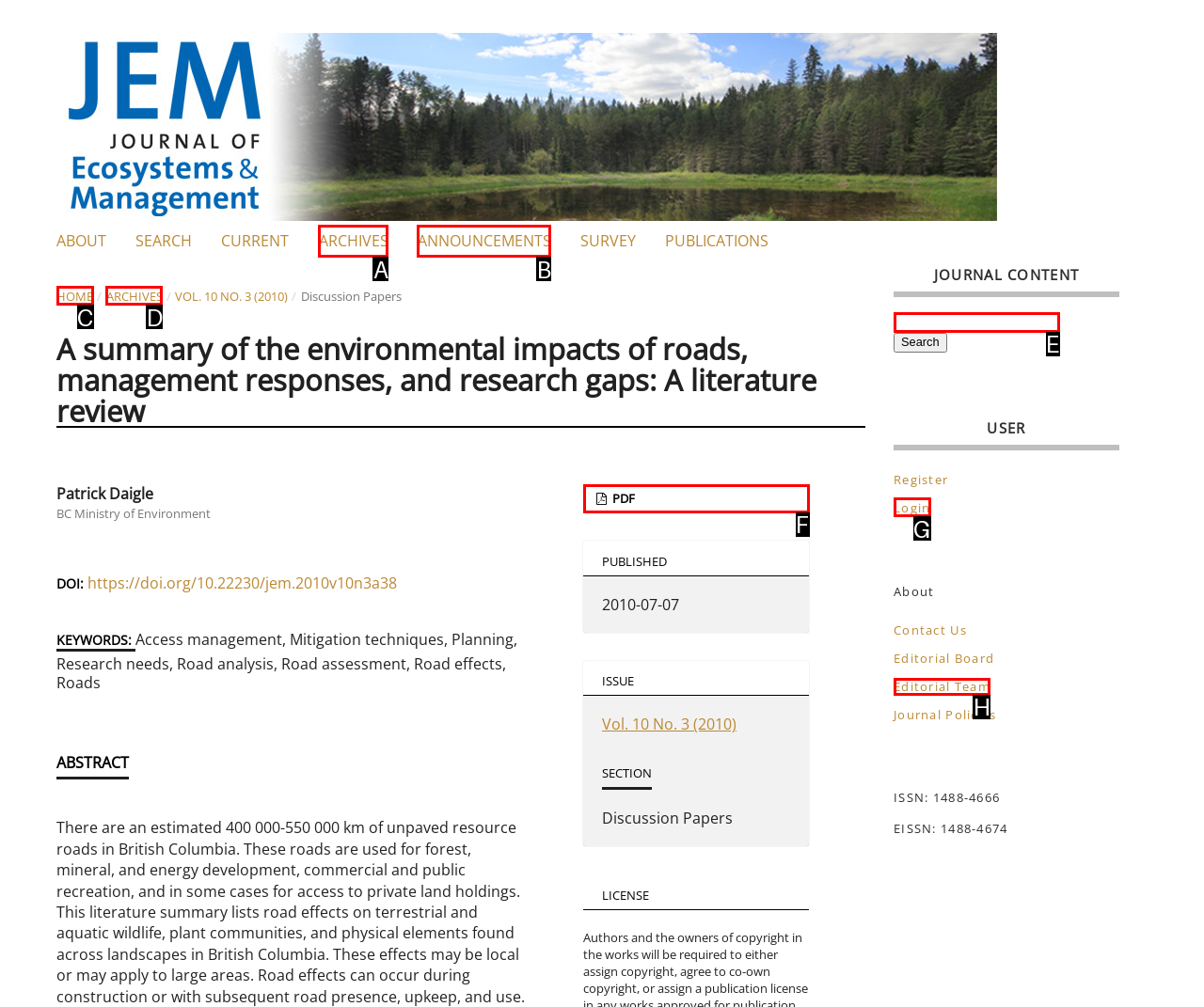Select the HTML element that corresponds to the description: Editorial Team. Answer with the letter of the matching option directly from the choices given.

H